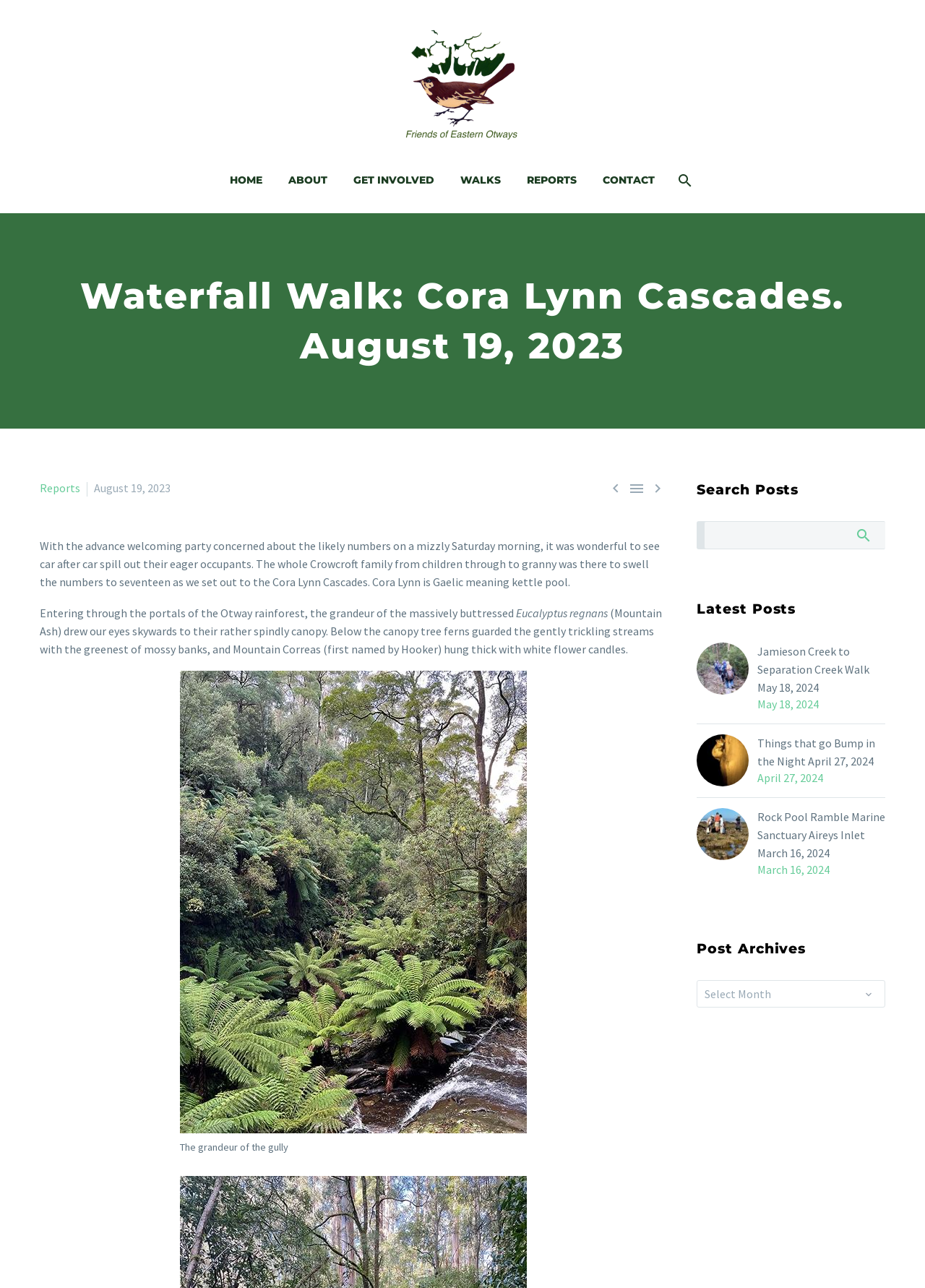What is the date of the Waterfall Walk?
Based on the screenshot, provide a one-word or short-phrase response.

August 19, 2023